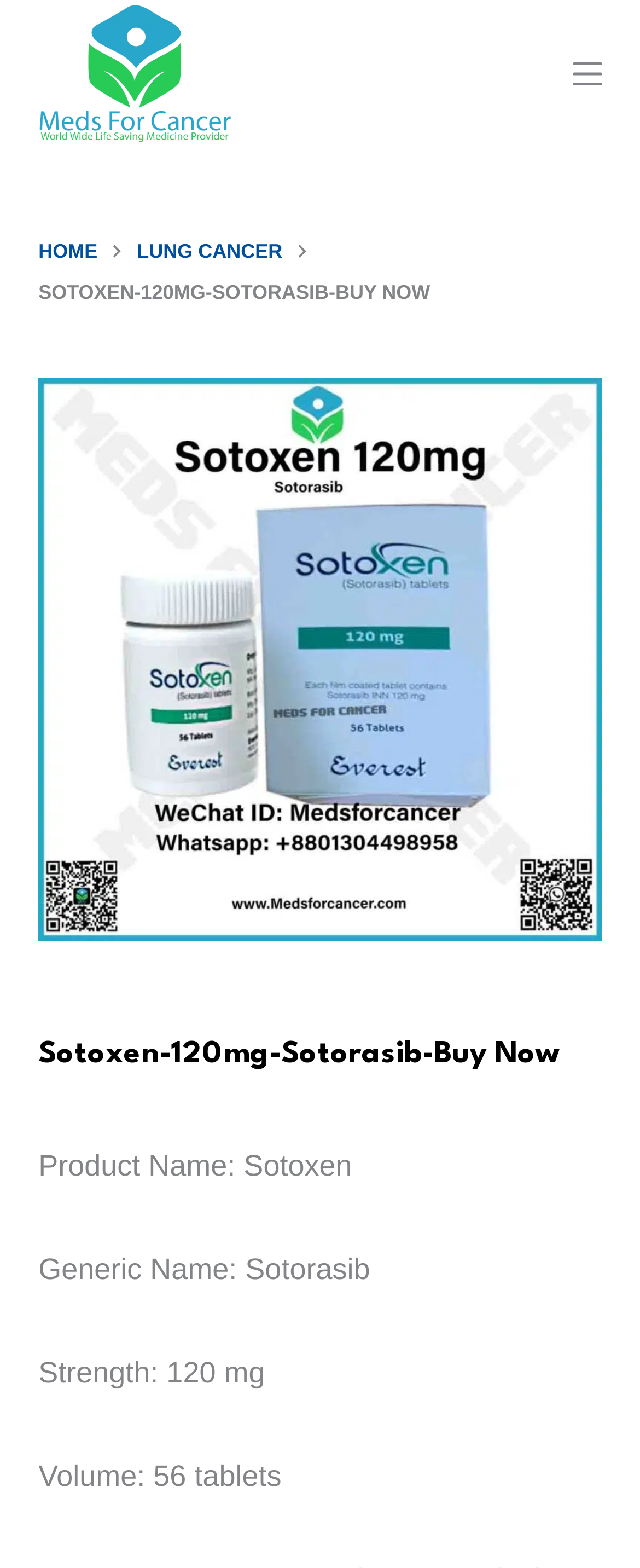Provide the bounding box coordinates of the HTML element described by the text: "Home".

[0.06, 0.147, 0.152, 0.173]